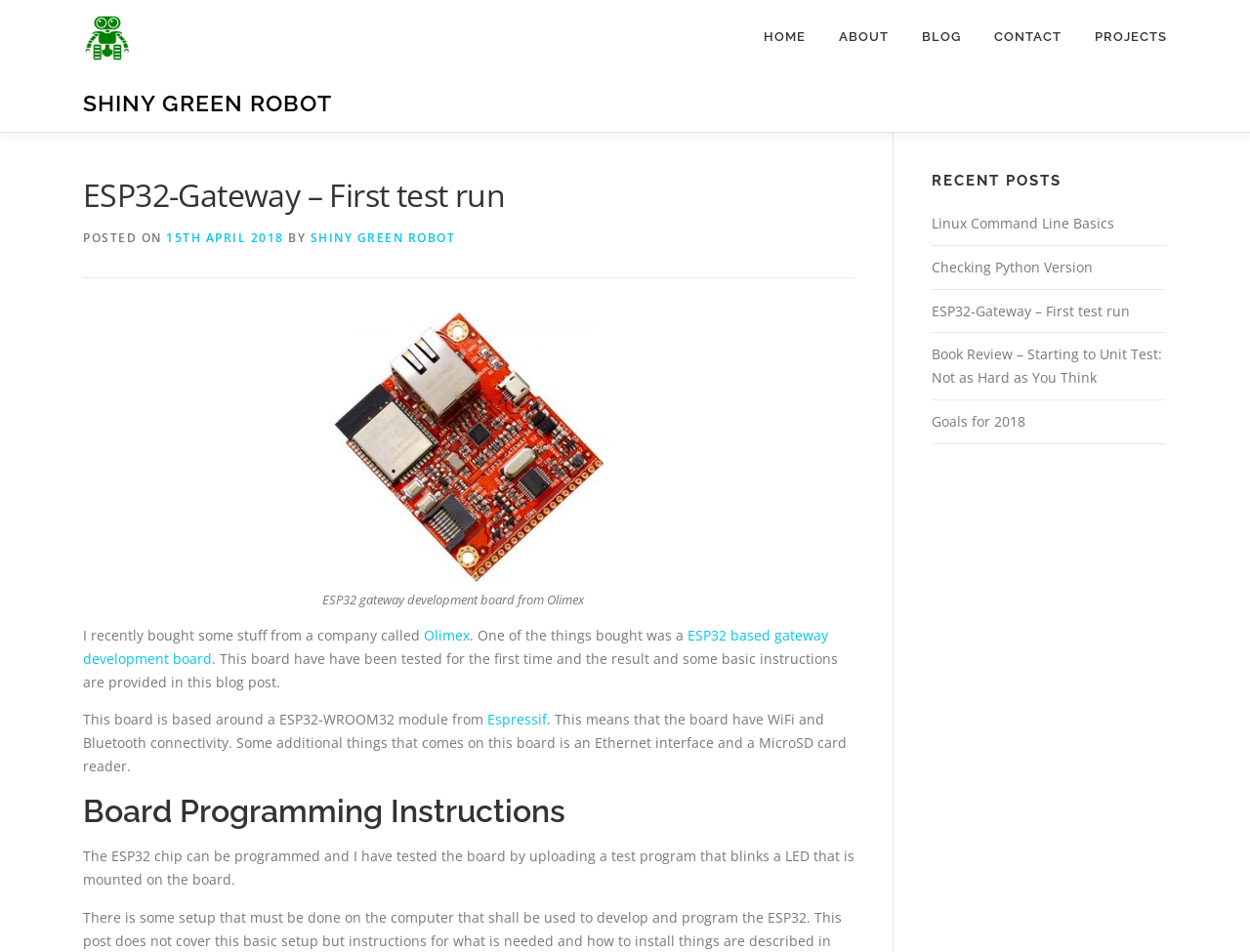Given the description "Linux Command Line Basics", determine the bounding box of the corresponding UI element.

[0.745, 0.225, 0.891, 0.244]